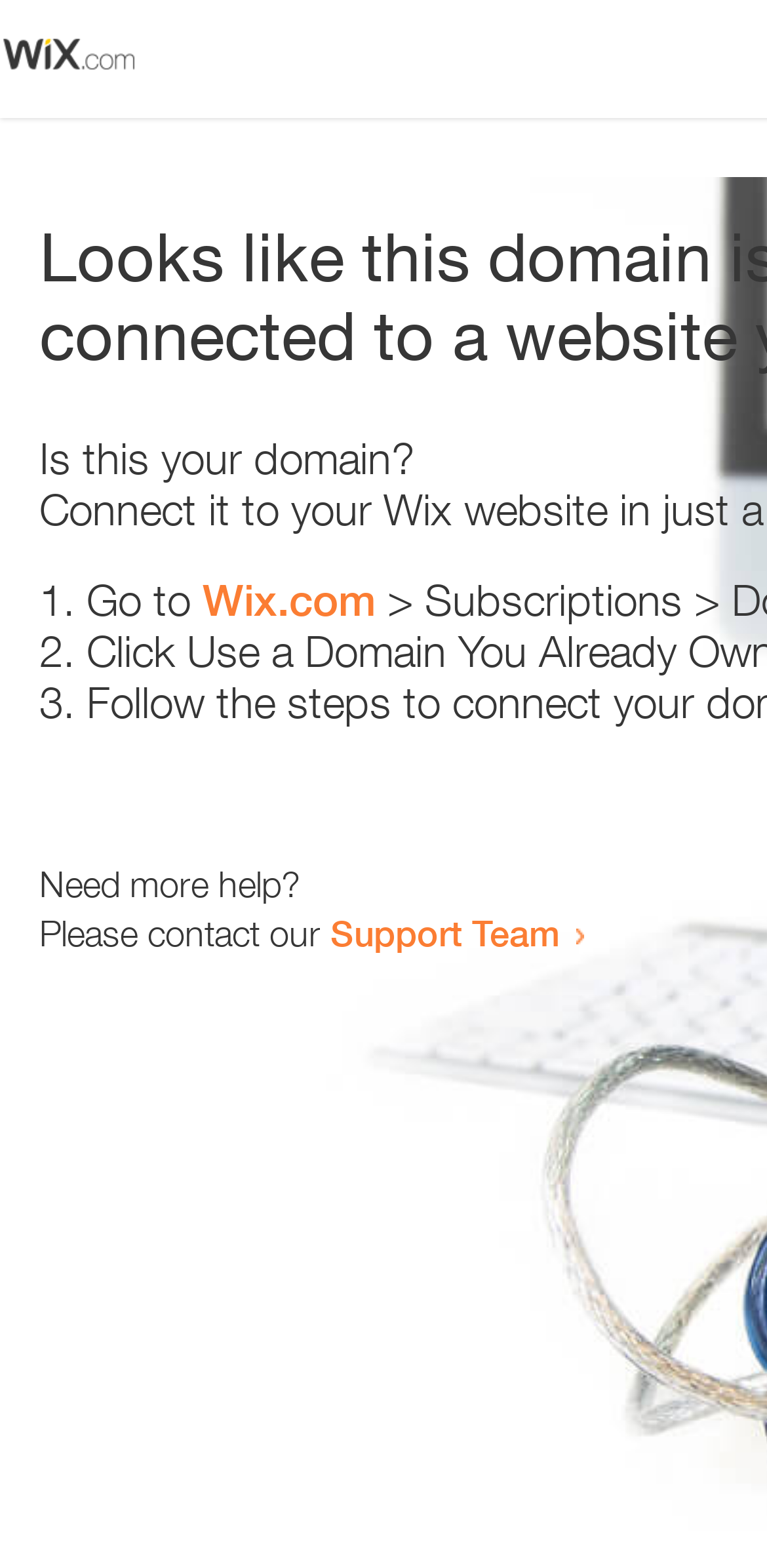Identify and provide the bounding box coordinates of the UI element described: "Find skilled tradespeople and professionals". The coordinates should be formatted as [left, top, right, bottom], with each number being a float between 0 and 1.

None